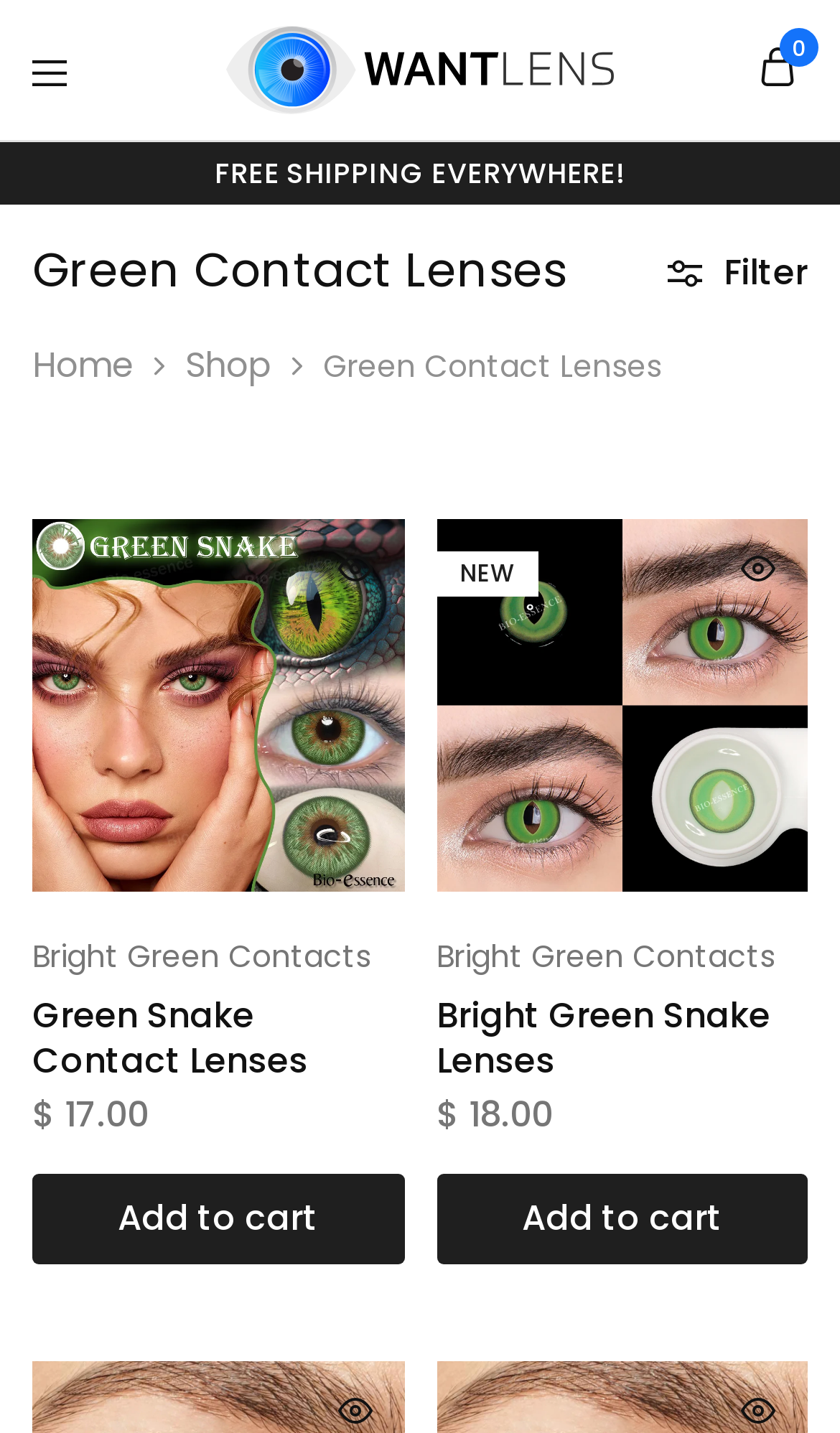Please reply to the following question with a single word or a short phrase:
How many products are displayed on the page?

2